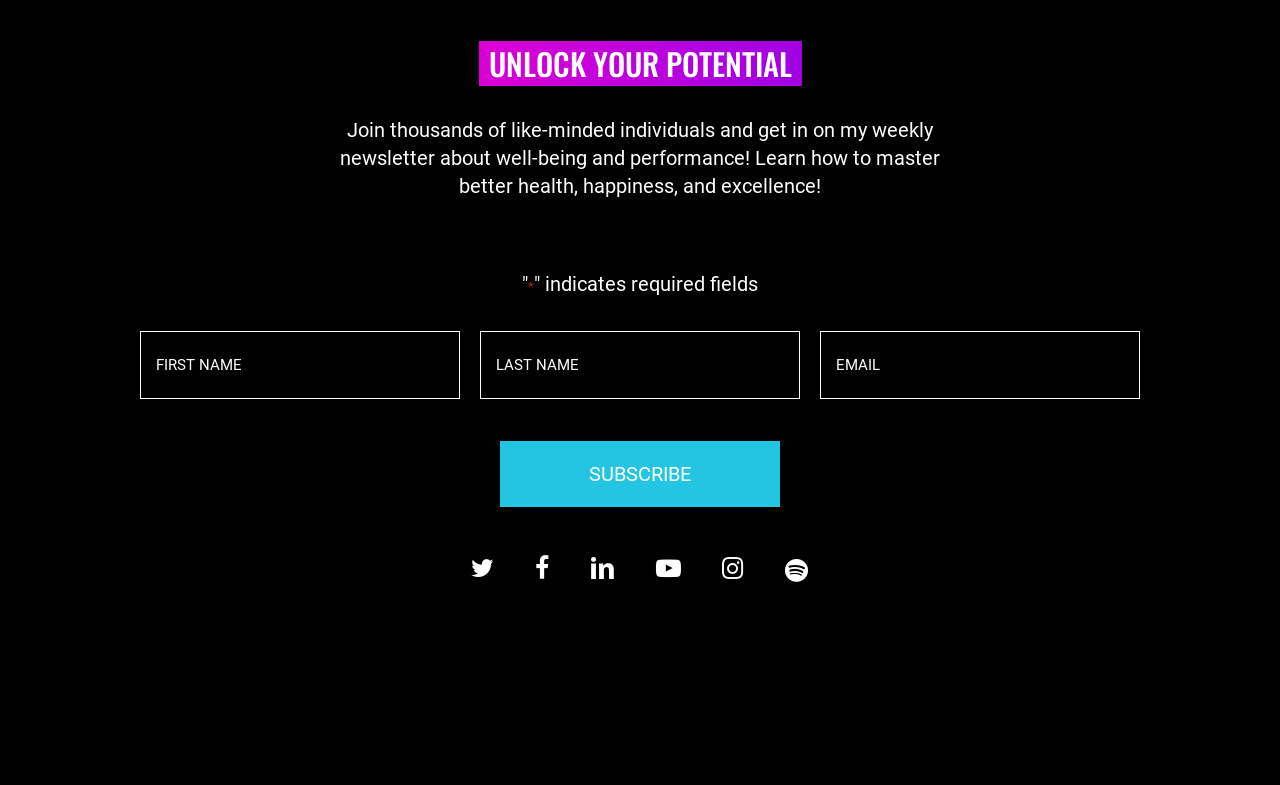What is the theme of the newsletter promoted on this webpage?
Utilize the image to construct a detailed and well-explained answer.

The webpage heading 'UNLOCK YOUR POTENTIAL' and the text 'Learn how to master better health, happiness, and excellence!' suggest that the newsletter promoted on this webpage is focused on the theme of well-being and performance.